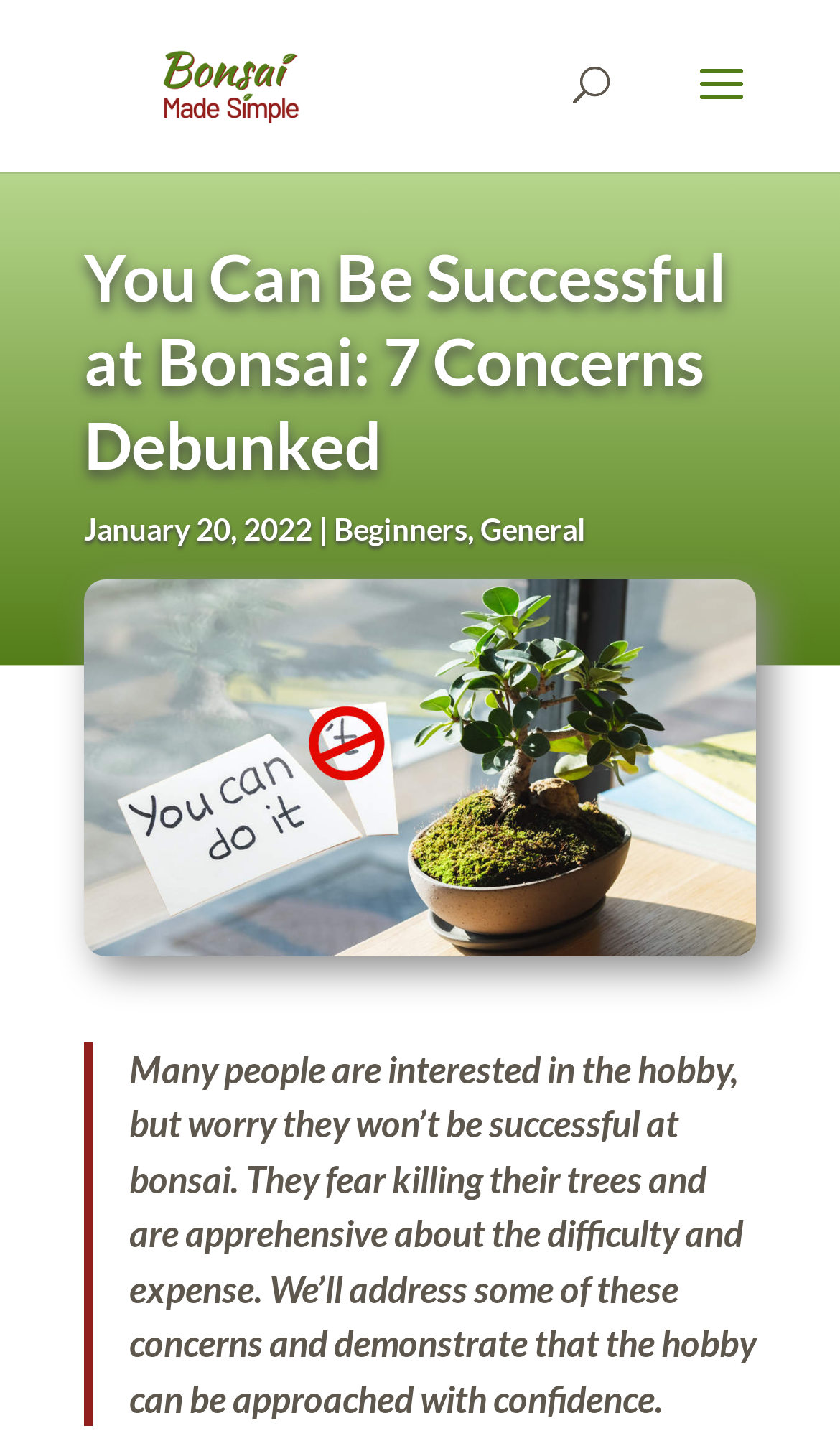What is the tone of the article?
Please answer the question with a detailed and comprehensive explanation.

I analyzed the text content of the article, particularly the blockquote section, and found that the tone is reassuring as it addresses concerns and fears about bonsai and aims to demonstrate that the hobby can be approached with confidence.